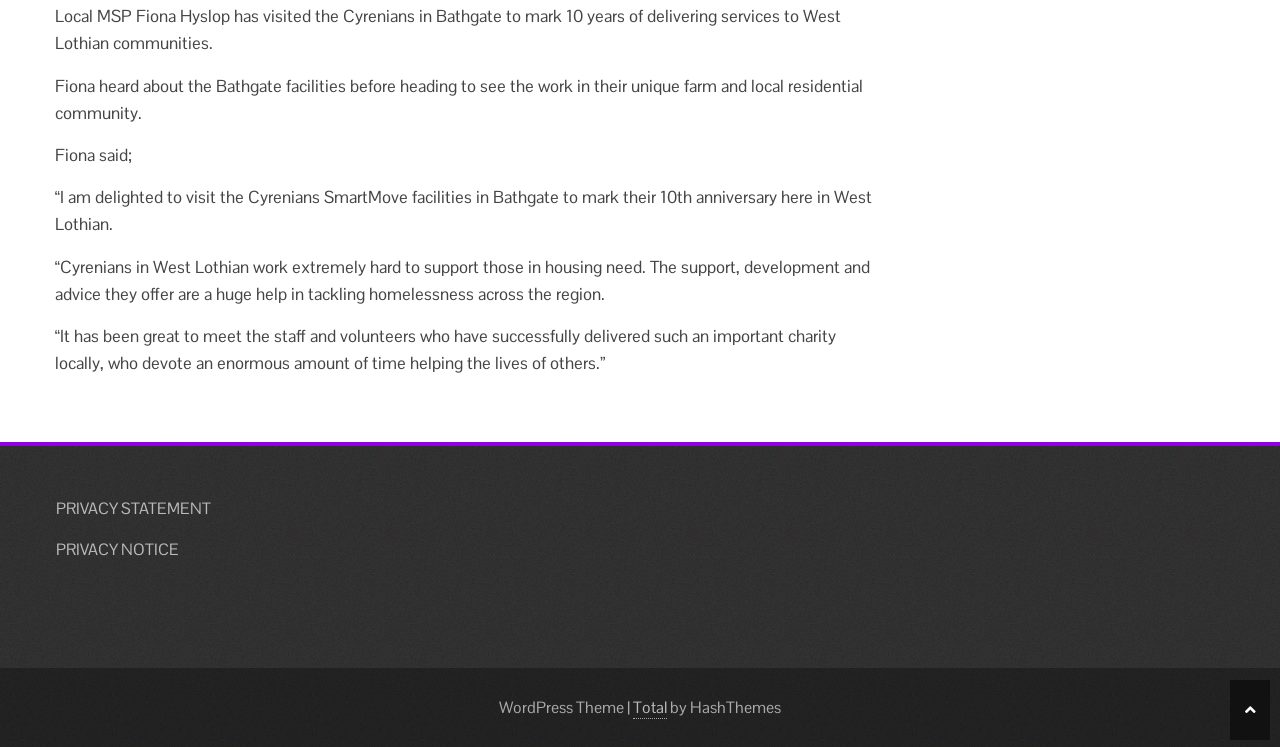Bounding box coordinates should be in the format (top-left x, top-left y, bottom-right x, bottom-right y) and all values should be floating point numbers between 0 and 1. Determine the bounding box coordinate for the UI element described as: Become a Member

None